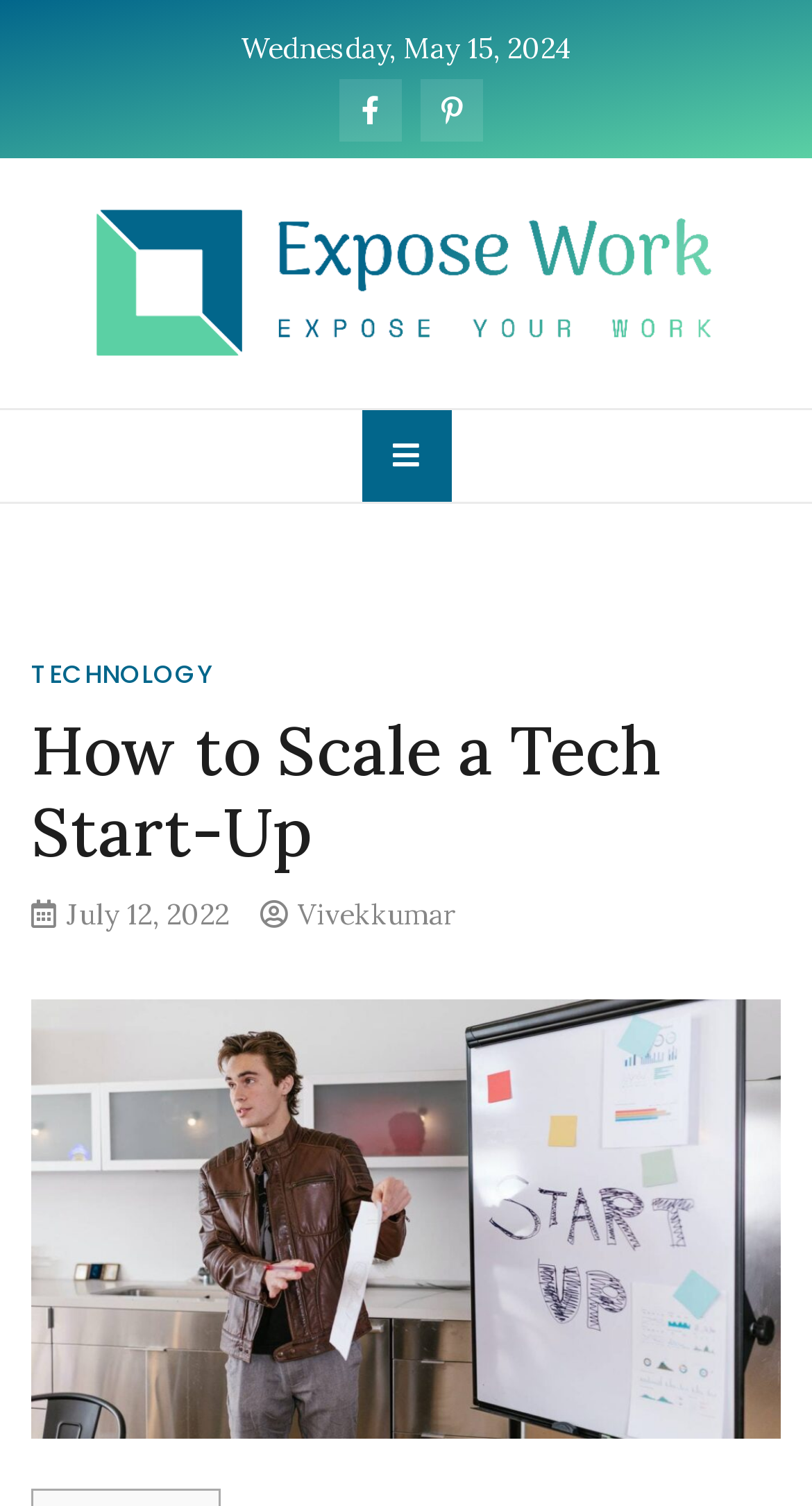Please examine the image and provide a detailed answer to the question: What is the name of the author of the latest article?

I found the name of the author of the latest article by looking at the link 'Vivekkumar' which is located below the heading 'How to Scale a Tech Start-Up'.